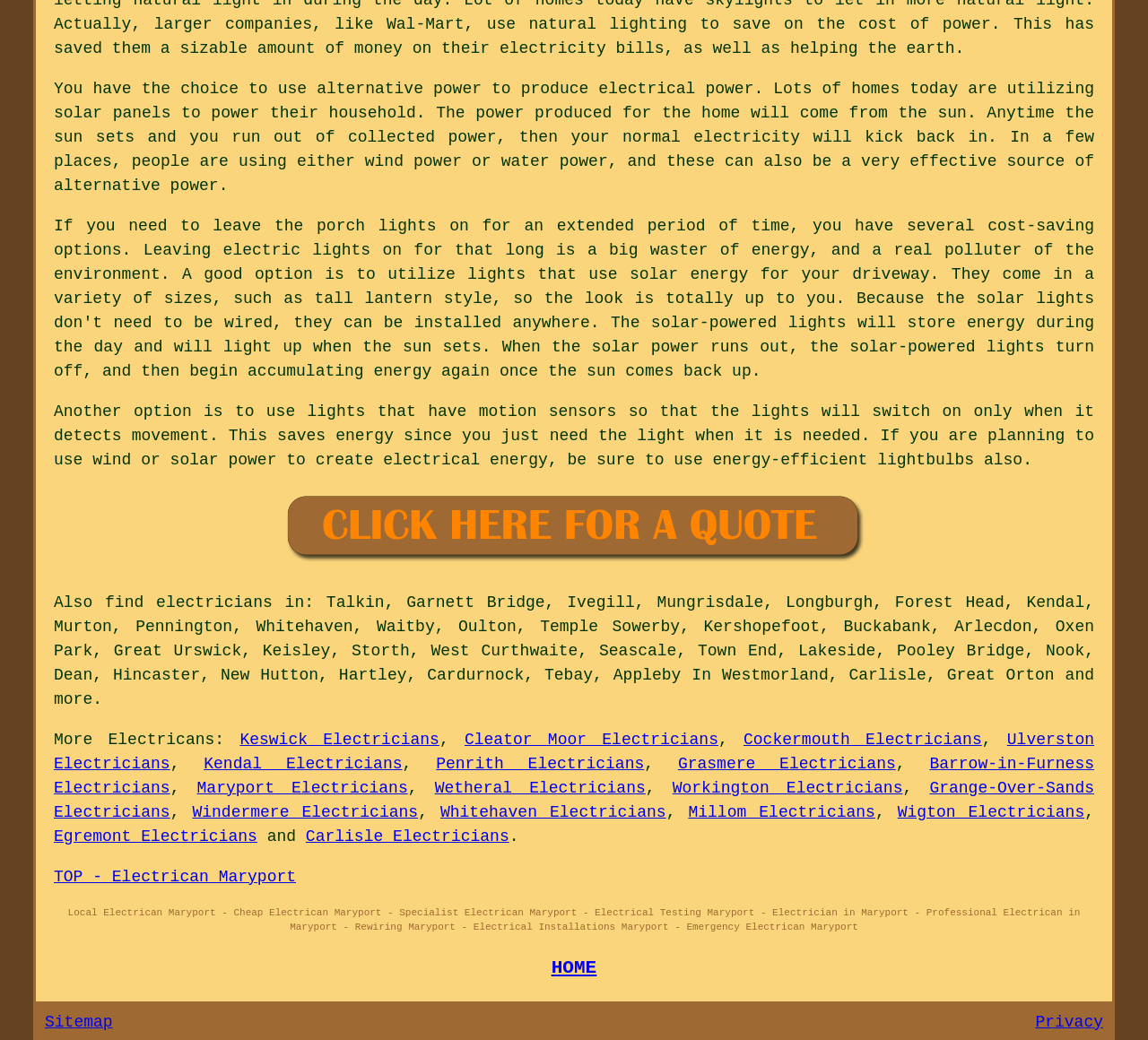Find the bounding box coordinates of the UI element according to this description: "Image: Geomantic Divination".

None